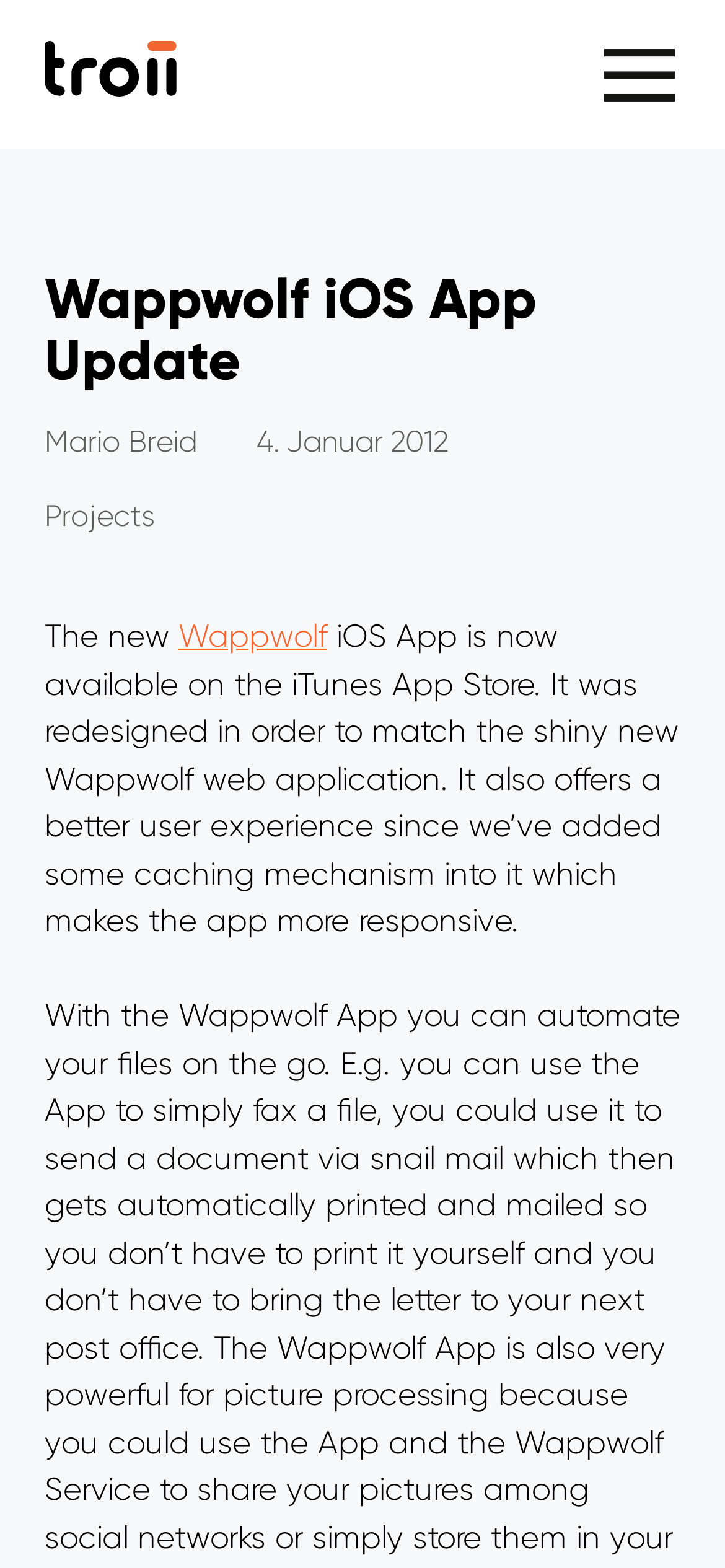Identify the bounding box of the UI element described as follows: "alt="troii Software"". Provide the coordinates as four float numbers in the range of 0 to 1 [left, top, right, bottom].

[0.062, 0.043, 0.244, 0.066]